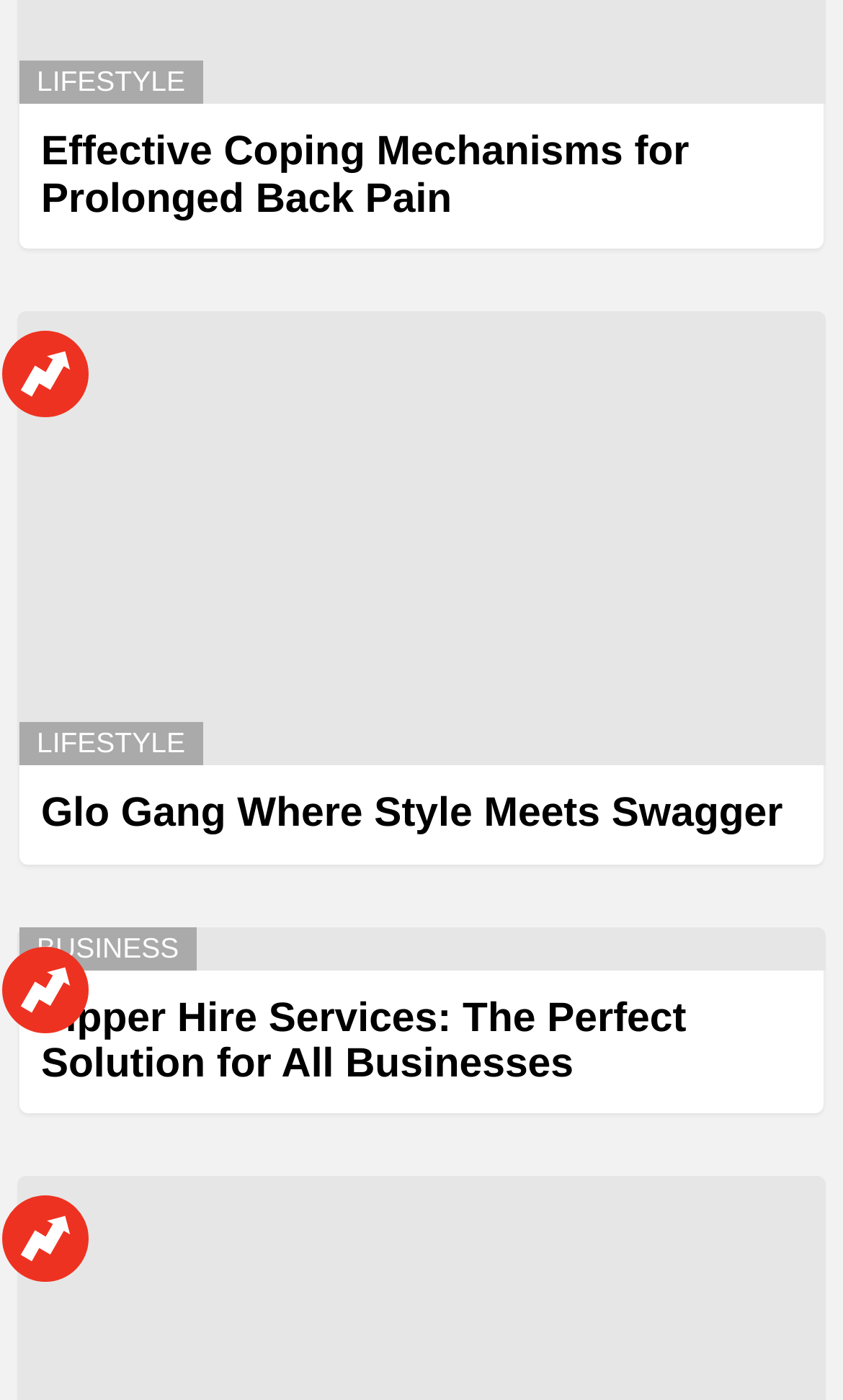Calculate the bounding box coordinates for the UI element based on the following description: "Trending". Ensure the coordinates are four float numbers between 0 and 1, i.e., [left, top, right, bottom].

[0.003, 0.236, 0.105, 0.298]